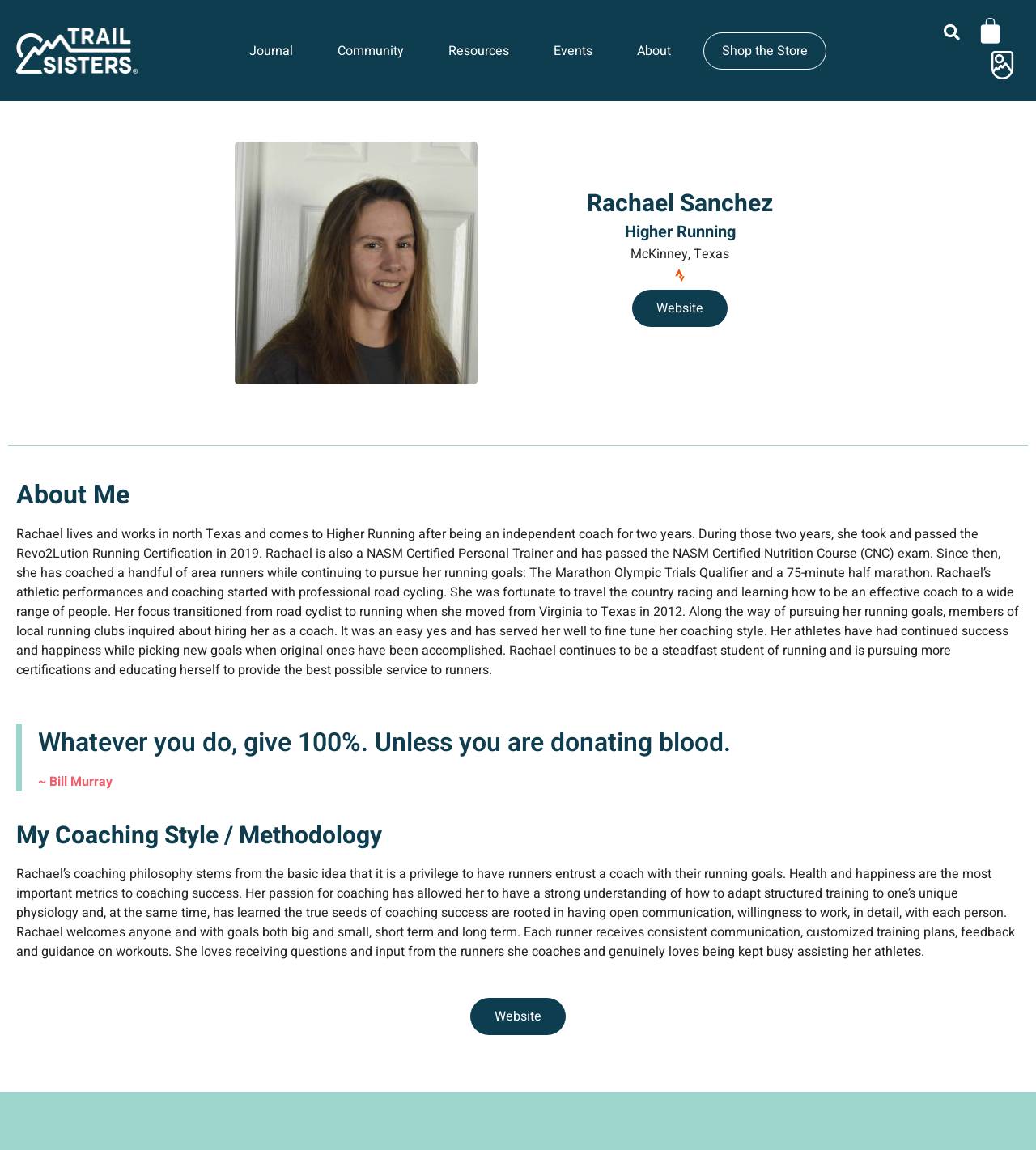Show the bounding box coordinates of the region that should be clicked to follow the instruction: "Check out the About Me section."

[0.016, 0.419, 0.984, 0.442]